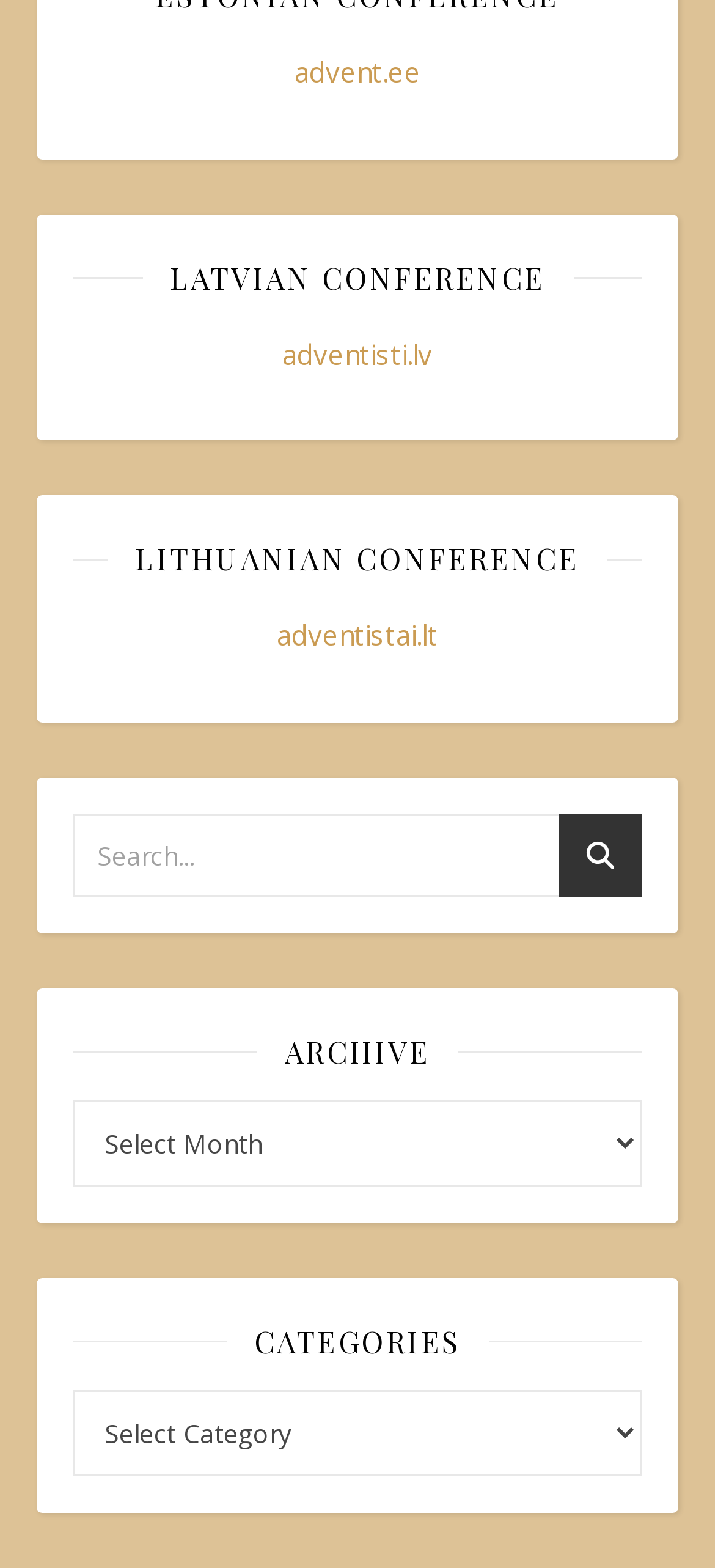Respond with a single word or phrase to the following question: What is the purpose of the search box?

To search the website